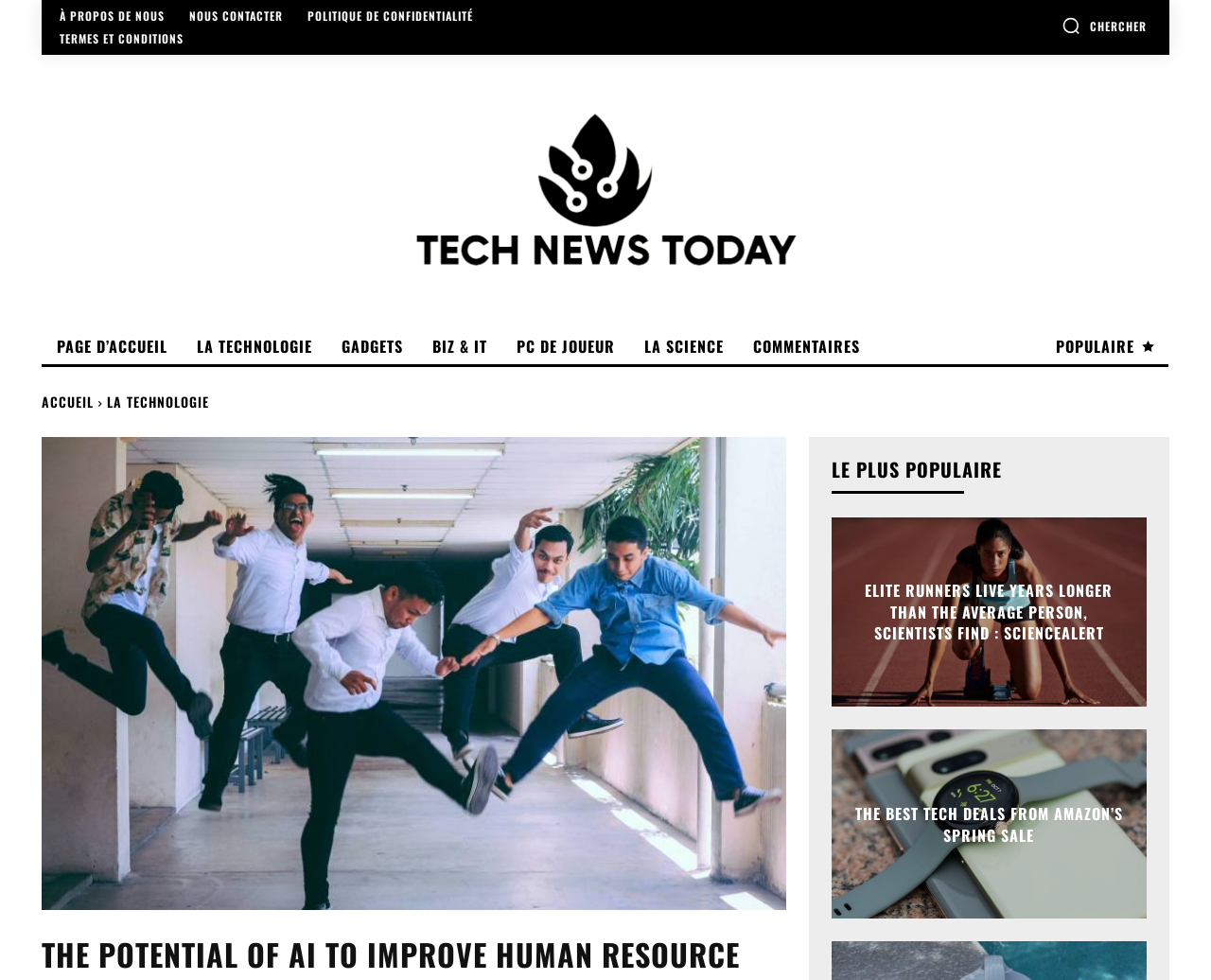Please find the bounding box coordinates of the clickable region needed to complete the following instruction: "Go to the home page". The bounding box coordinates must consist of four float numbers between 0 and 1, i.e., [left, top, right, bottom].

[0.034, 0.335, 0.146, 0.372]